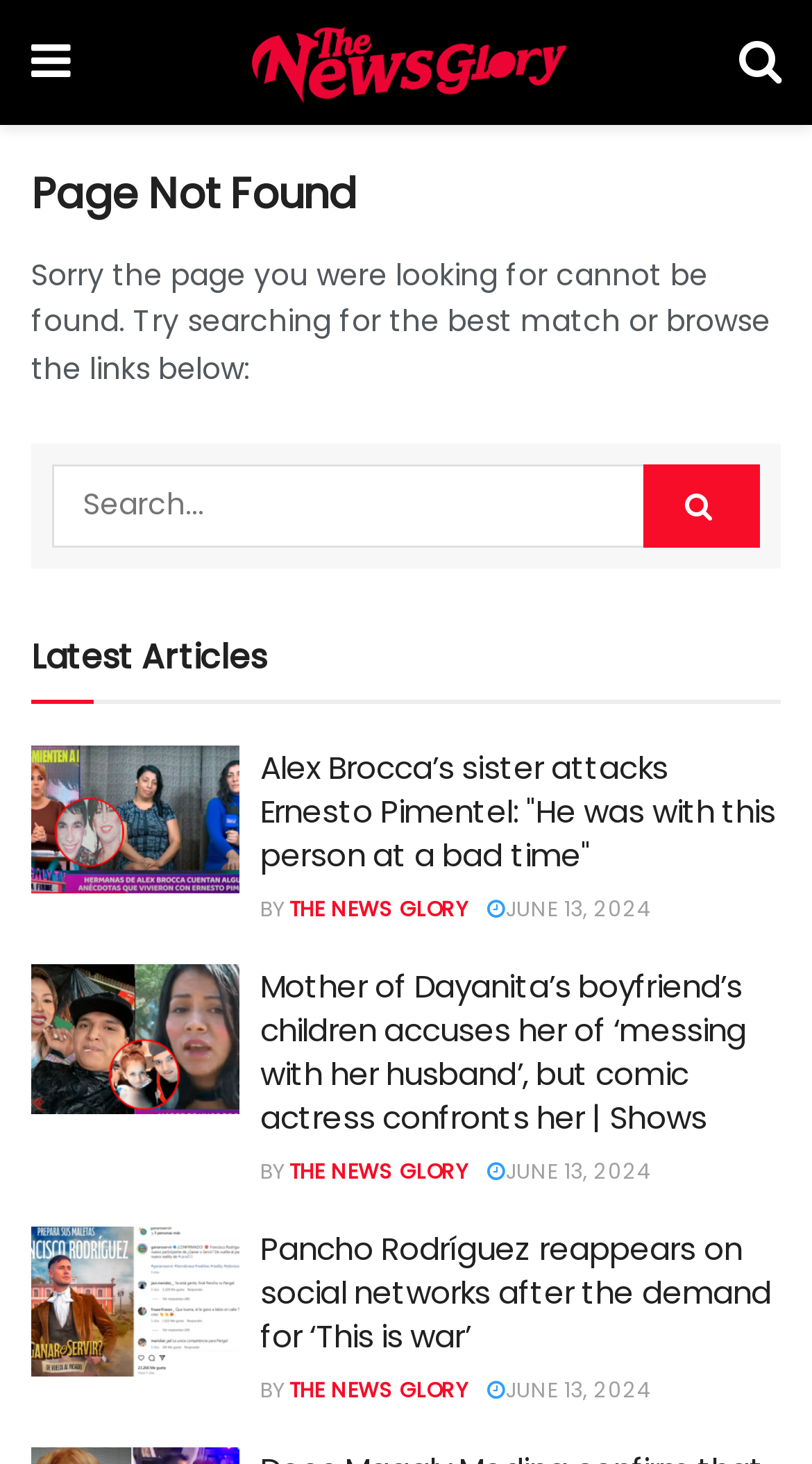Answer the question with a brief word or phrase:
How many articles are listed on this page?

3